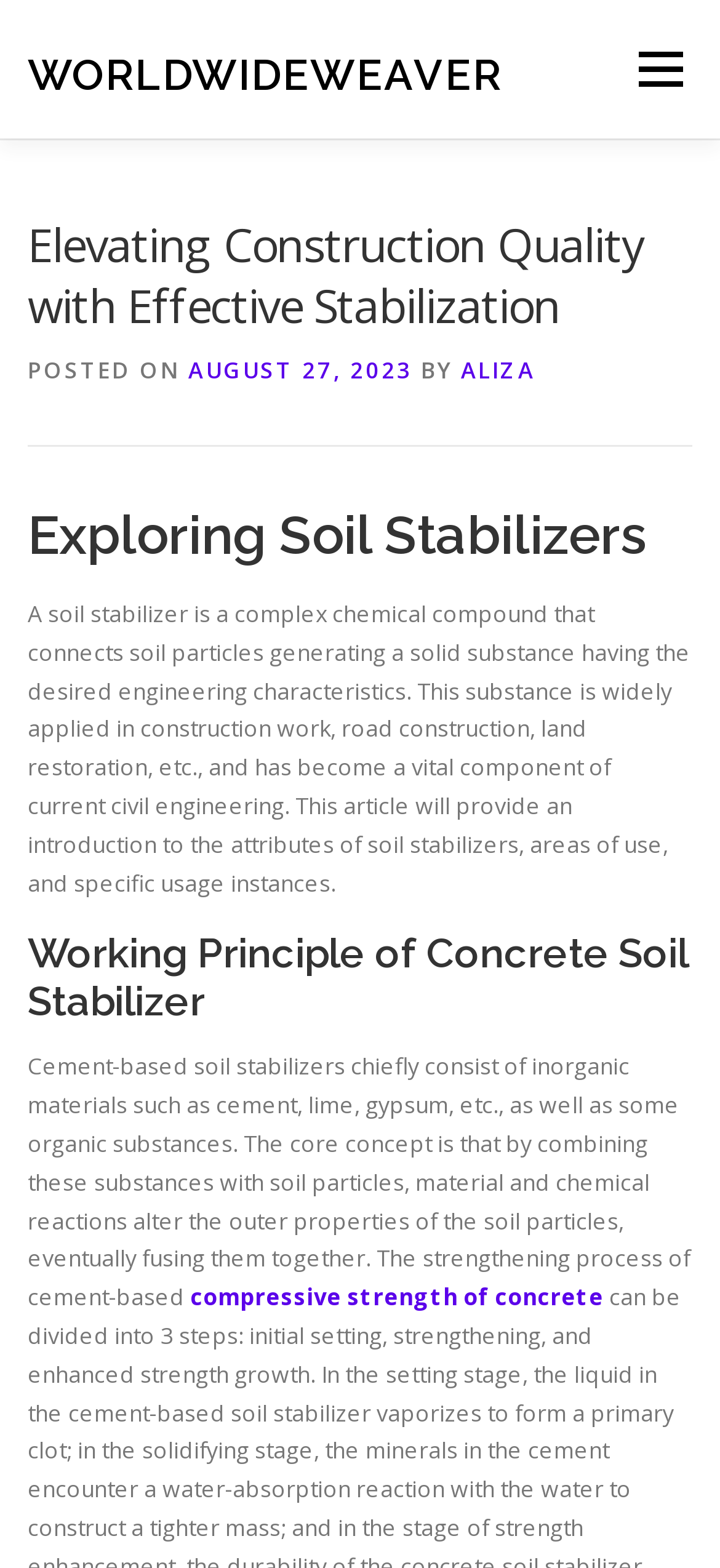Describe all visible elements and their arrangement on the webpage.

The webpage is about elevating construction quality with effective stabilization, specifically focusing on soil stabilizers. At the top left, there is a link to the website's homepage, "WORLDWIDEWEAVER". On the top right, there is a "Menu" link. Below the menu, there are two links, "Contact" and "Privacy Policy", positioned side by side.

The main content of the webpage is divided into sections, each with a heading. The first heading, "Elevating Construction Quality with Effective Stabilization", is followed by the posting date, "AUGUST 27, 2023", and the author's name, "ALIZA". 

Below this section, there is a heading "Exploring Soil Stabilizers", which introduces the concept of soil stabilizers, their applications, and characteristics. This section is followed by a detailed explanation of the working principle of concrete soil stabilizers, including the materials used and the chemical reactions involved. There is a link to "compressive strength of concrete" within this section.

Throughout the webpage, there are no images, but the text is organized into clear sections with headings, making it easy to navigate and understand.